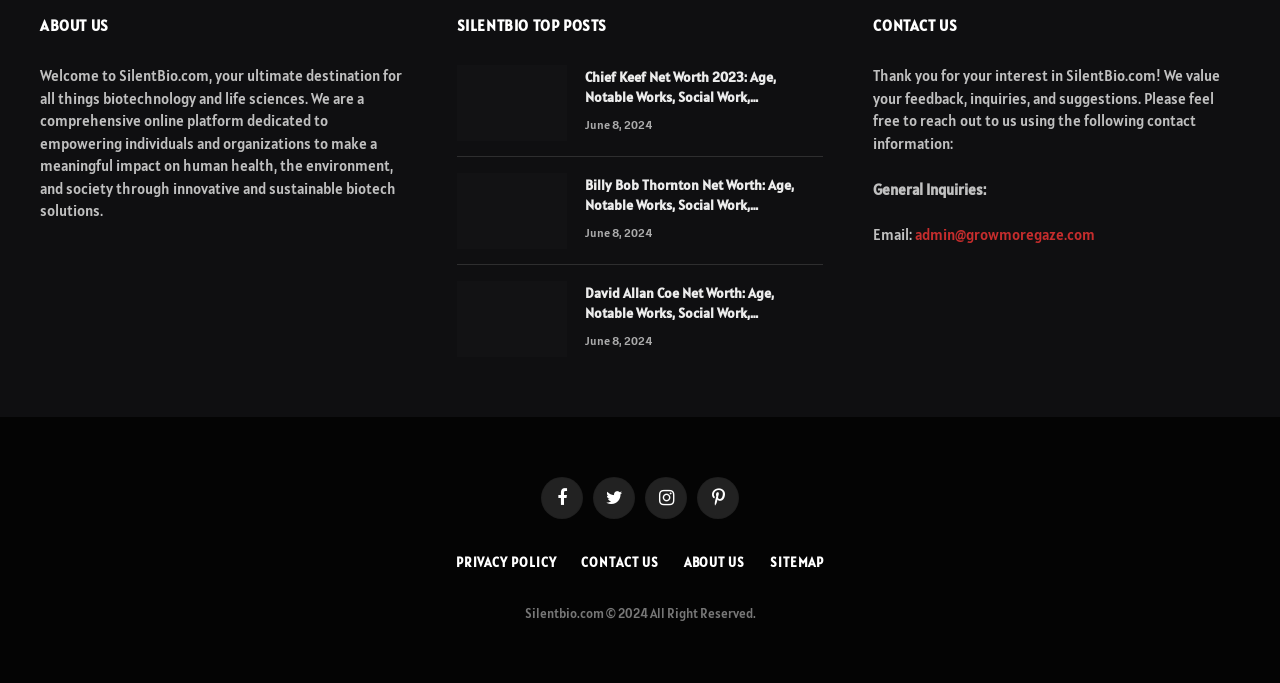Analyze the image and provide a detailed answer to the question: What is the ultimate destination for biotechnology and life sciences?

Based on the StaticText element with the text 'Welcome to SilentBio.com, your ultimate destination for all things biotechnology and life sciences.', it is clear that SilentBio.com is the ultimate destination for biotechnology and life sciences.